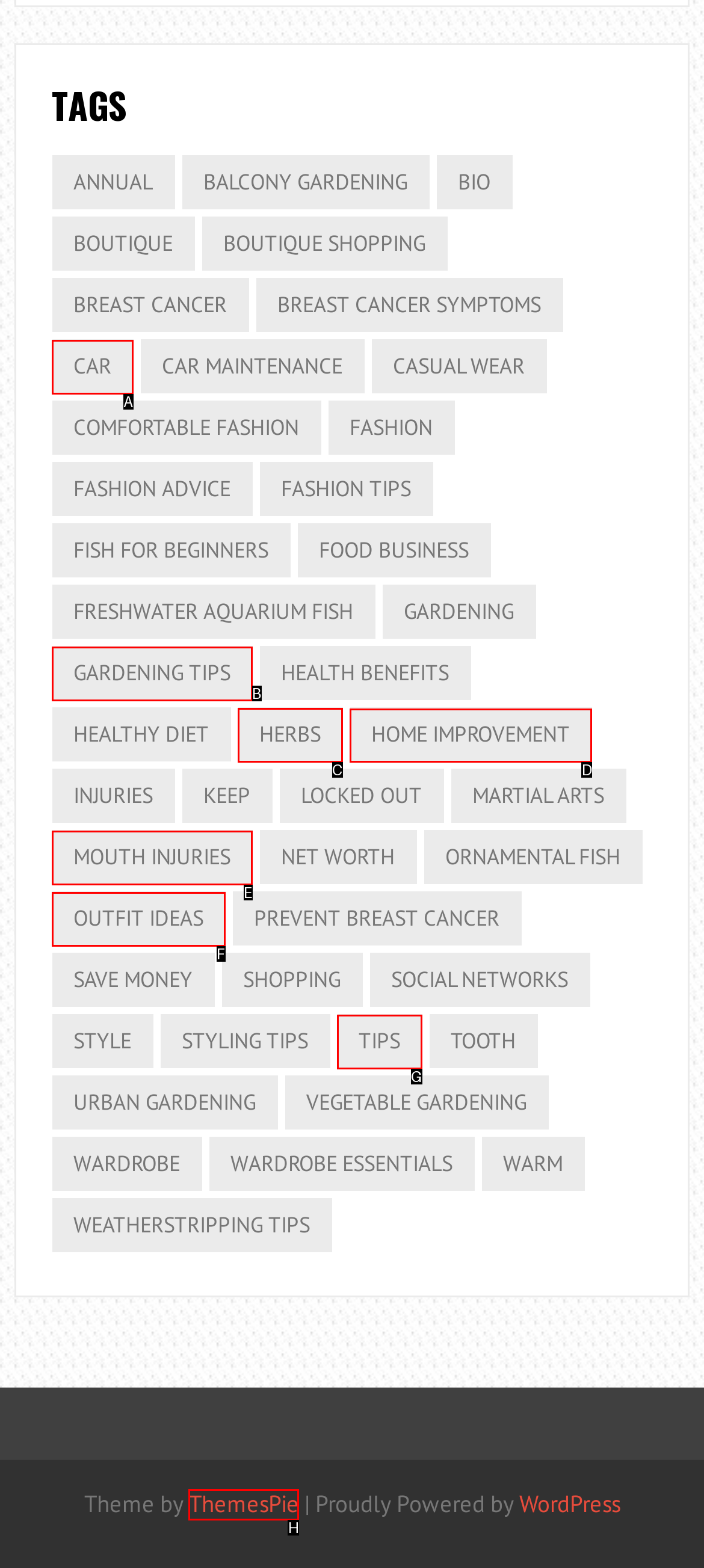Identify the letter of the UI element needed to carry out the task: Discover 'Home Improvement' tips
Reply with the letter of the chosen option.

D